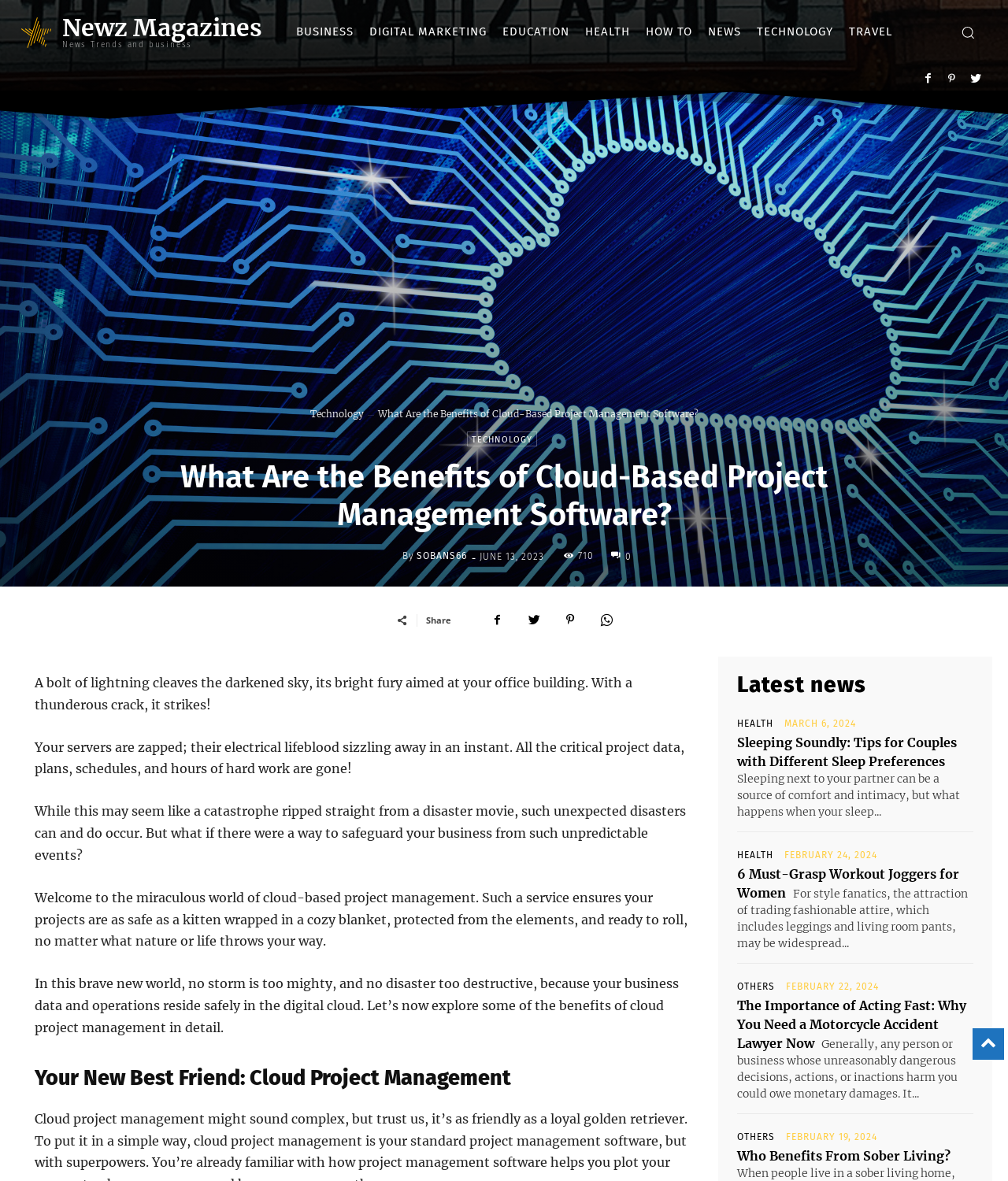Reply to the question with a single word or phrase:
What is the author of the article 'What Are the Benefits of Cloud-Based Project Management Software?'?

SOBANS66